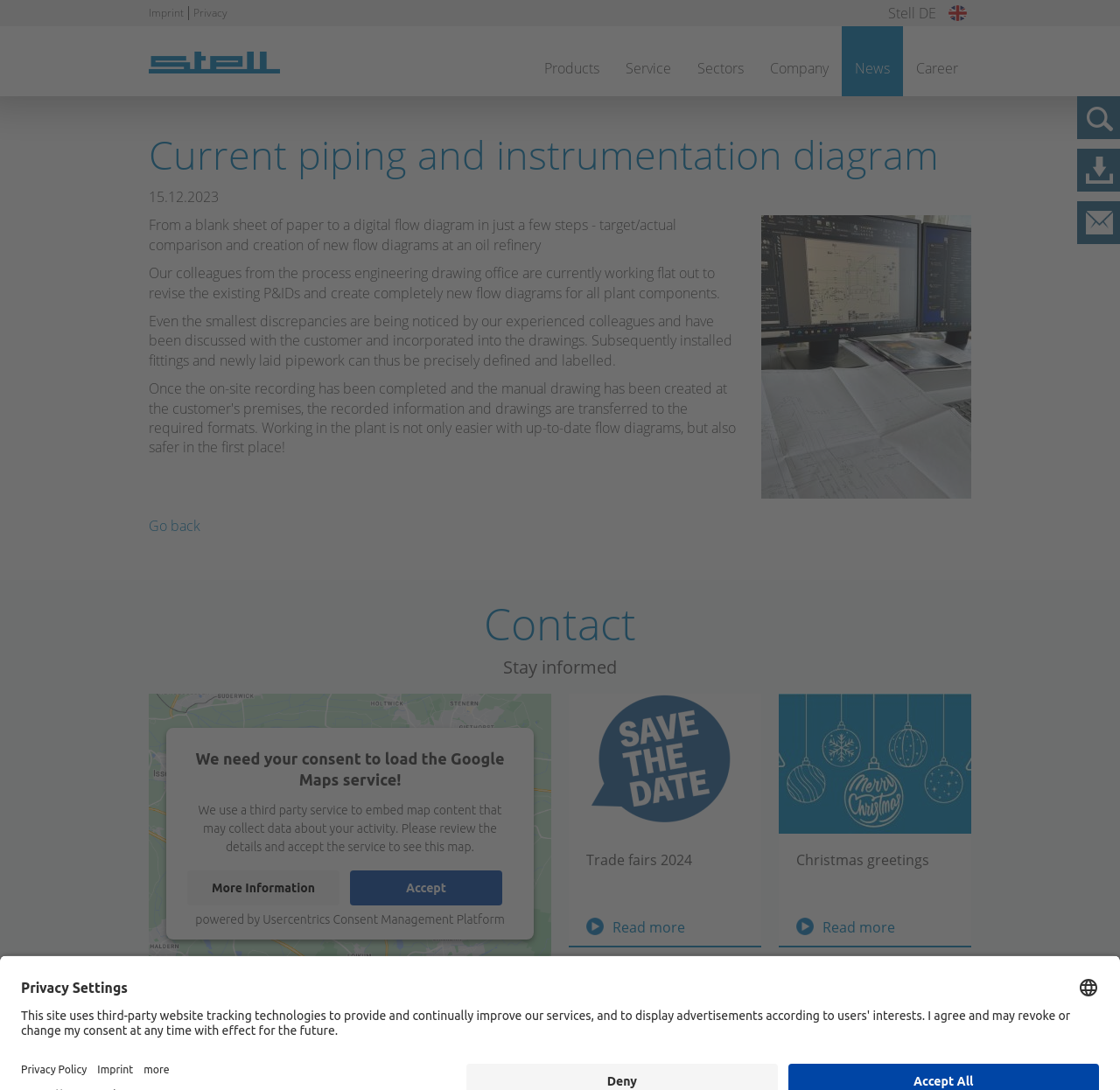Identify the bounding box coordinates of the section that should be clicked to achieve the task described: "Go back".

[0.133, 0.474, 0.179, 0.491]